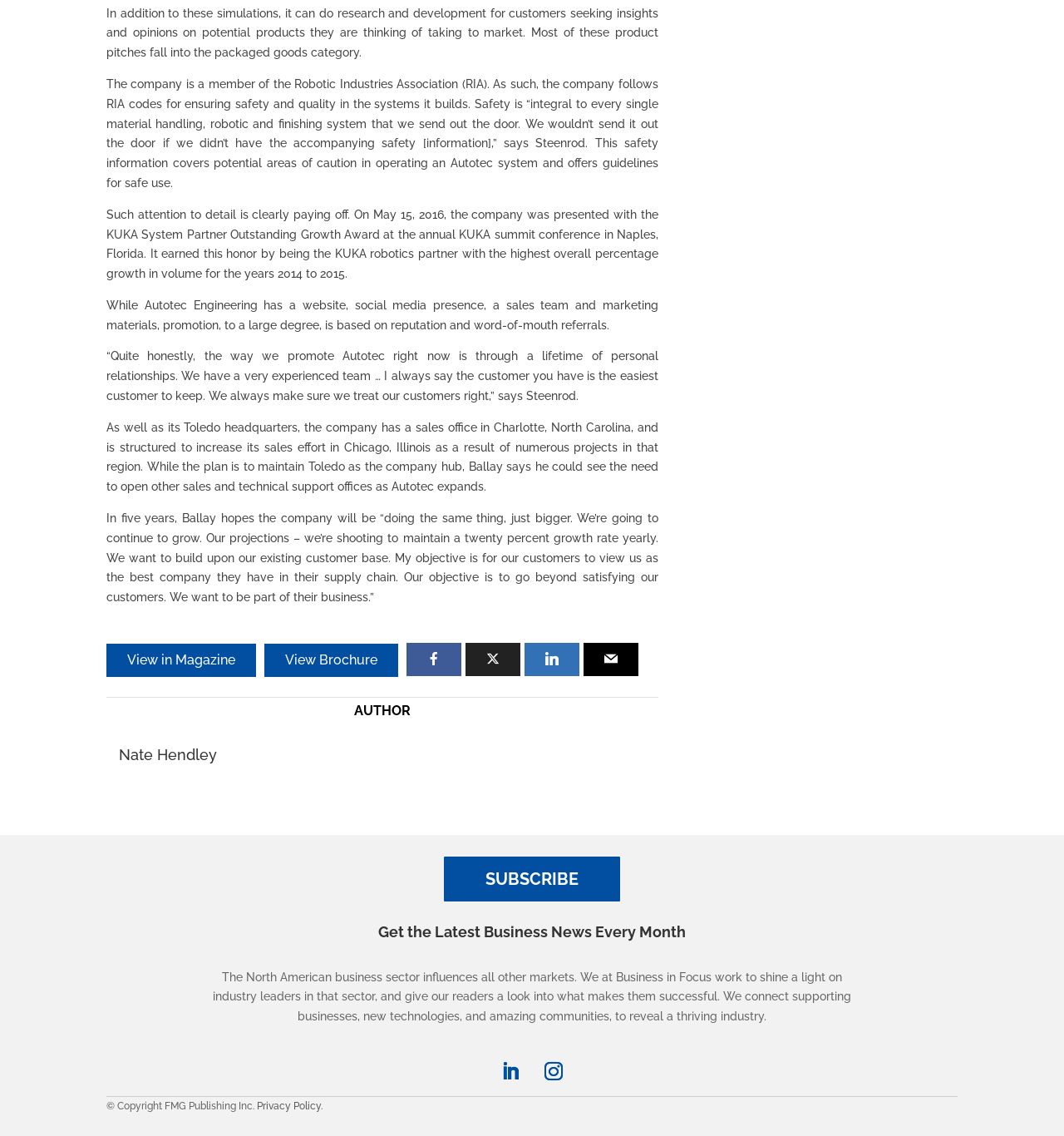Bounding box coordinates are specified in the format (top-left x, top-left y, bottom-right x, bottom-right y). All values are floating point numbers bounded between 0 and 1. Please provide the bounding box coordinate of the region this sentence describes: Privacy Policy

[0.241, 0.968, 0.302, 0.979]